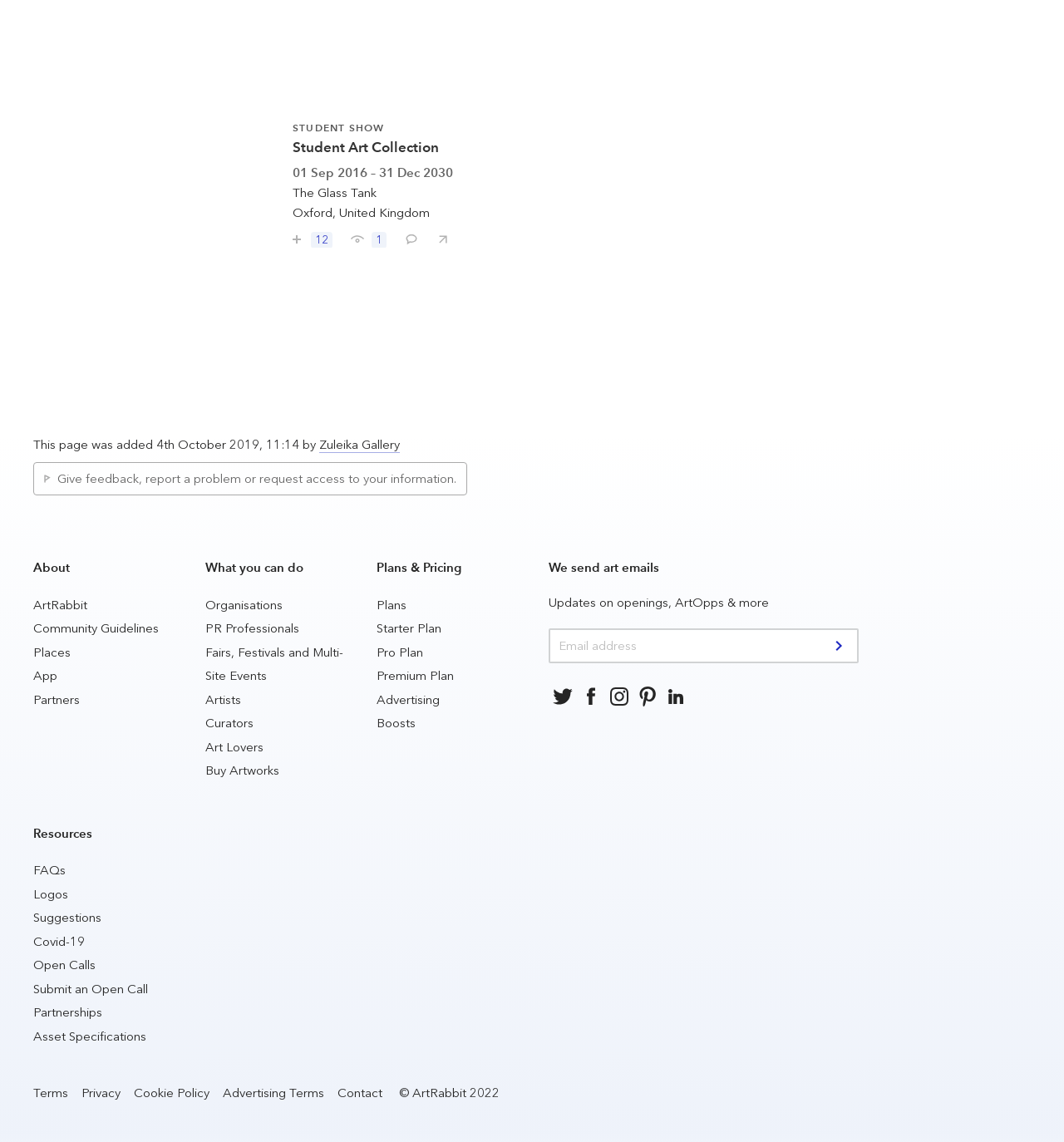Provide the bounding box coordinates of the HTML element this sentence describes: "name="email" placeholder="Email address"".

[0.516, 0.556, 0.807, 0.587]